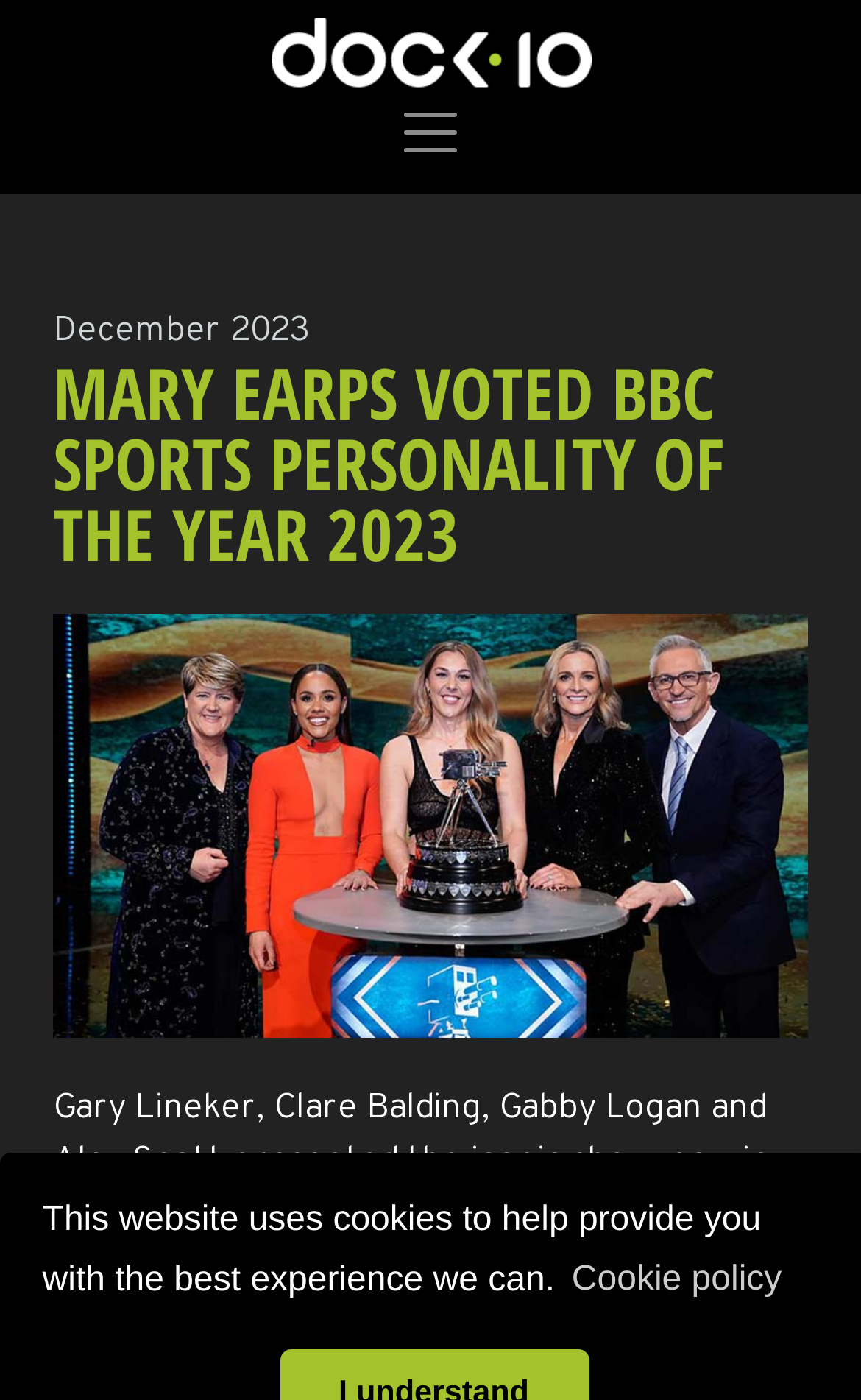Look at the image and give a detailed response to the following question: What is the name of the winner of BBC Sports Personality of the Year 2023?

I found this information by reading the main heading of the webpage, which mentions the winner's name.